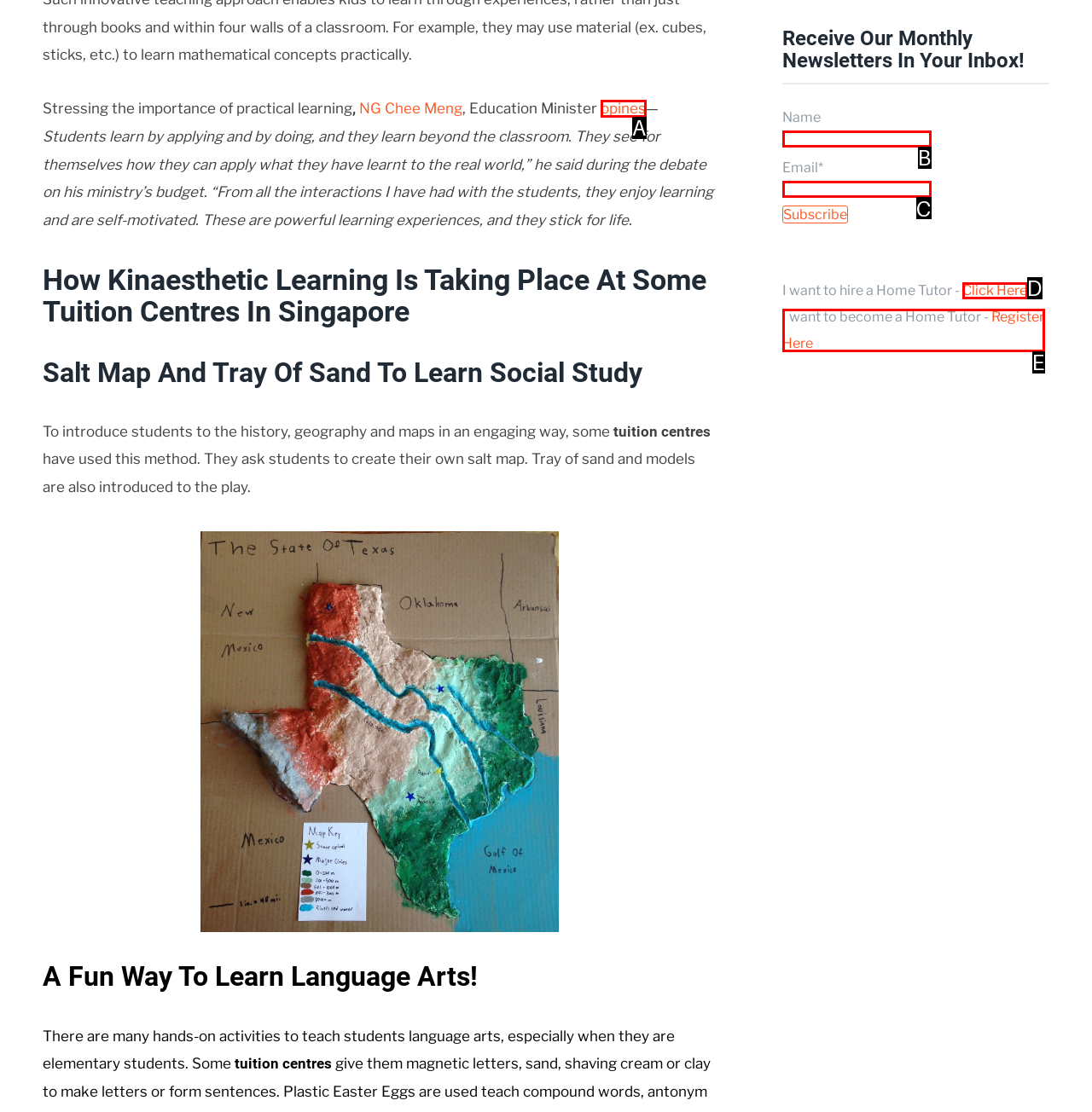Please identify the UI element that matches the description: opines
Respond with the letter of the correct option.

A